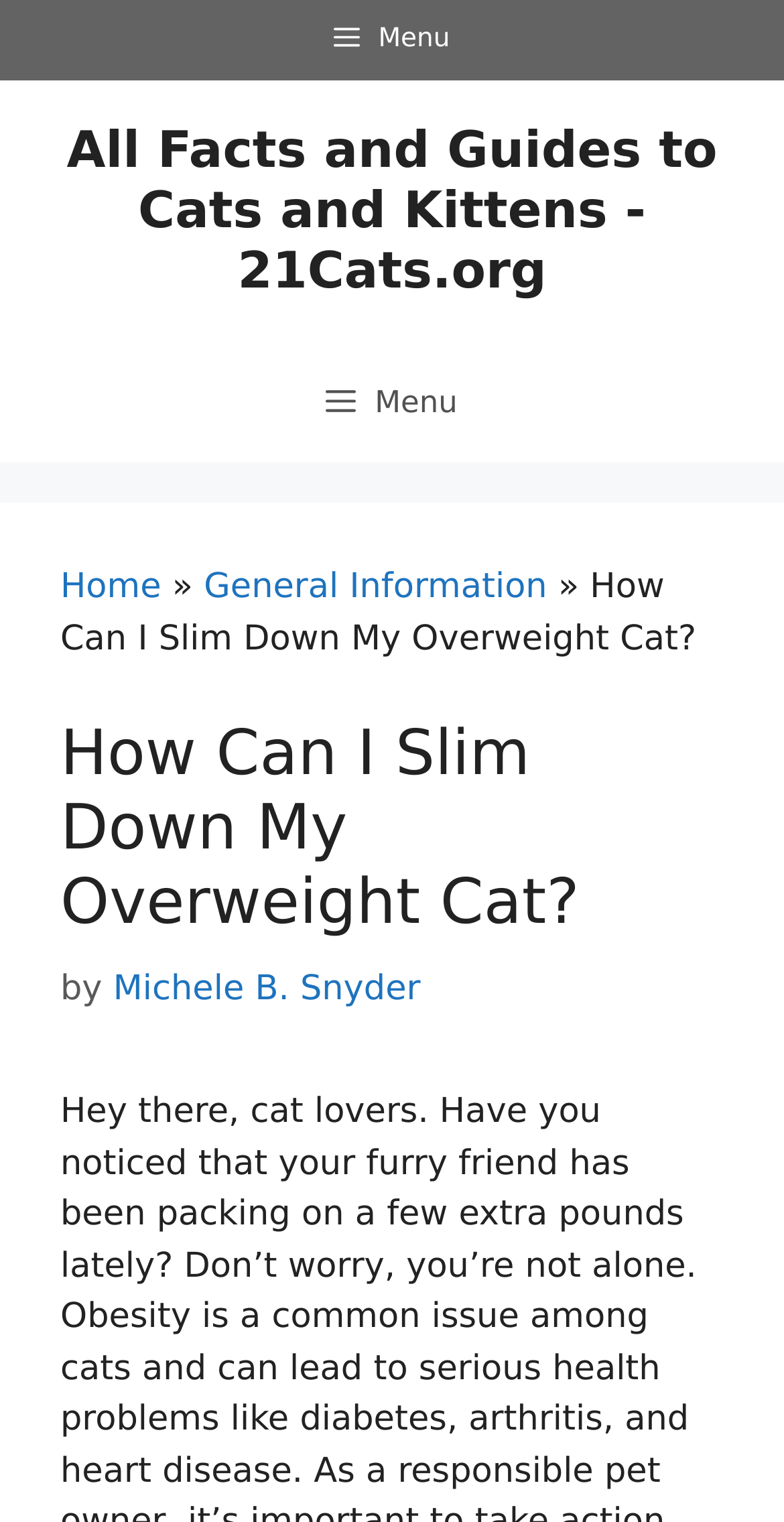Please examine the image and answer the question with a detailed explanation:
What is the category of the webpage based on the banner?

I looked at the banner section of the webpage and found a link with the text 'All Facts and Guides to Cats and Kittens - 21Cats.org'. This suggests that the category of the webpage is related to cats and kittens.